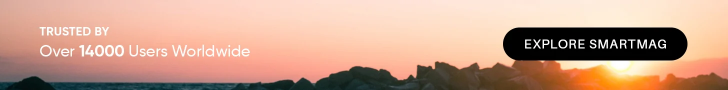How many users trust the service worldwide?
Please respond to the question with a detailed and informative answer.

The overlay of text on the image reads 'Trusted by Over 14,000 Users Worldwide', which provides the exact number of users who trust the service globally.